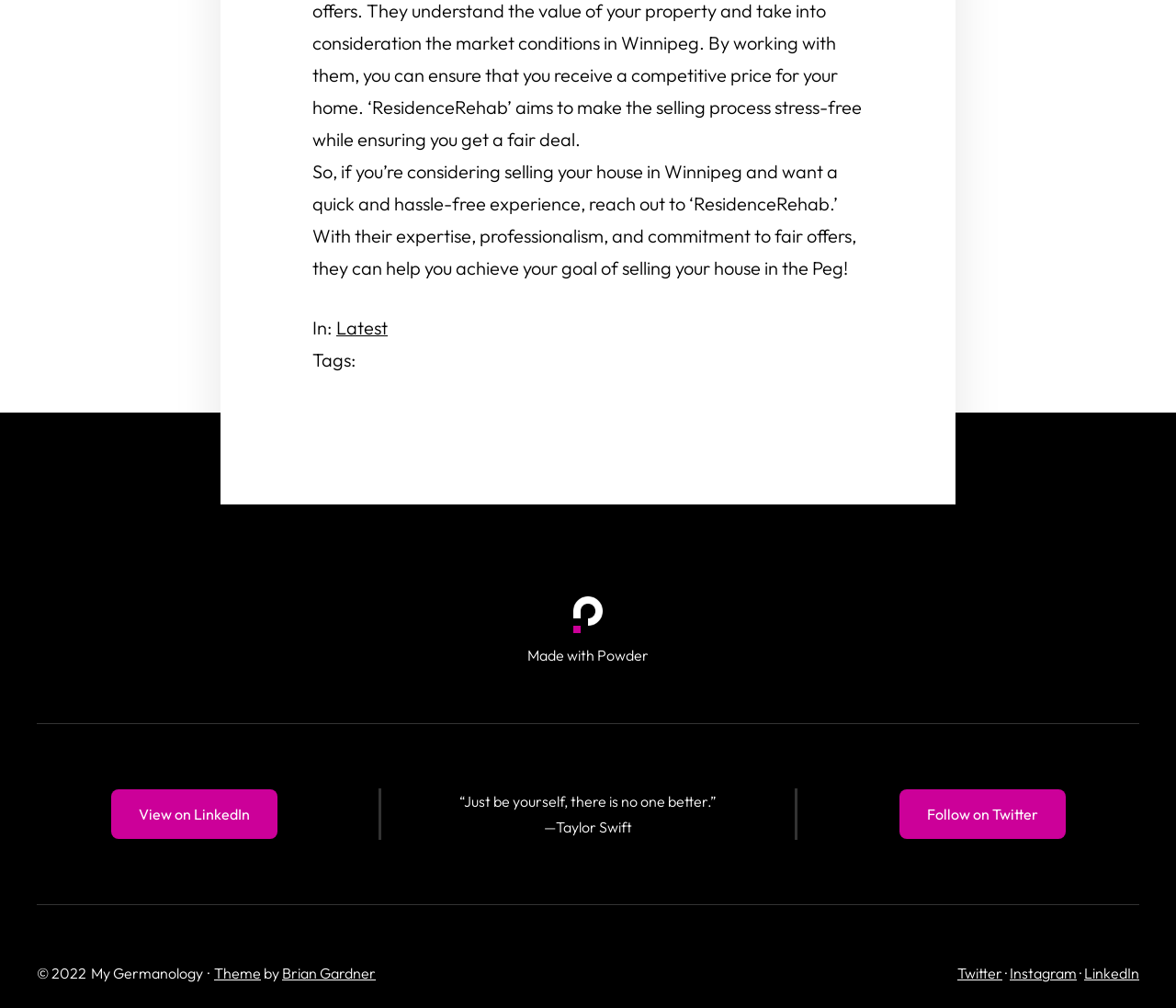Please determine the bounding box coordinates of the element's region to click in order to carry out the following instruction: "Follow on Twitter". The coordinates should be four float numbers between 0 and 1, i.e., [left, top, right, bottom].

[0.764, 0.783, 0.906, 0.832]